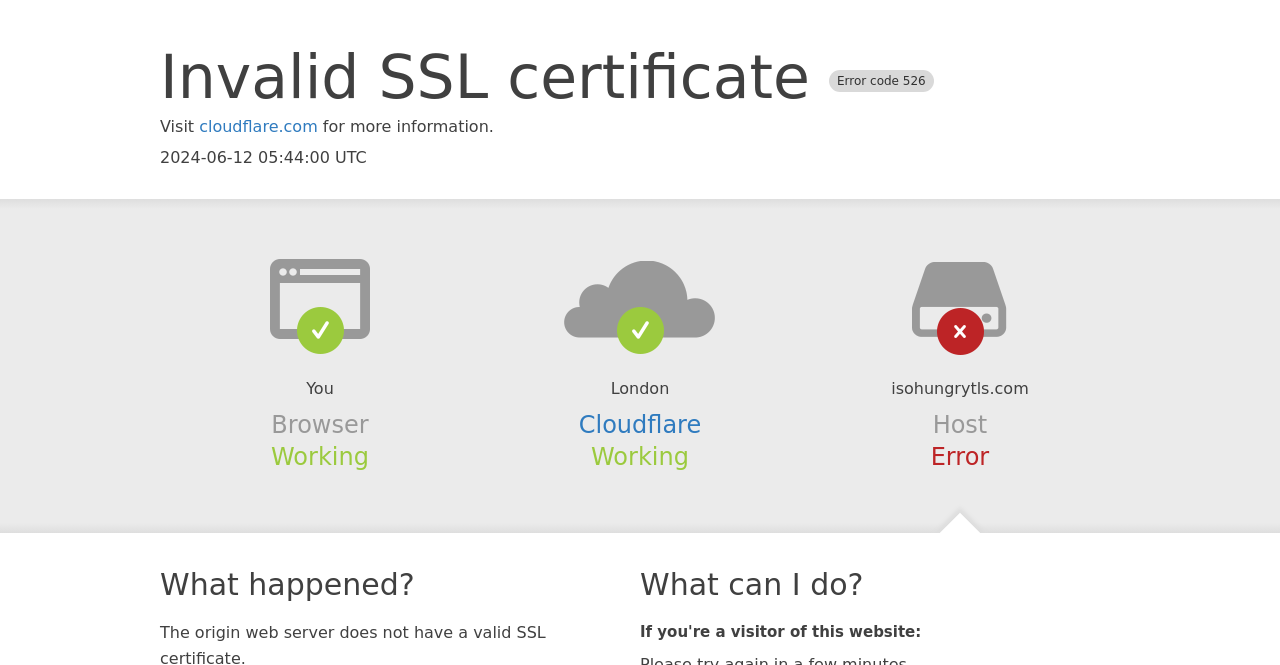Reply to the question with a single word or phrase:
What is the recommended action for visitors of this website?

Check the 'What can I do?' section